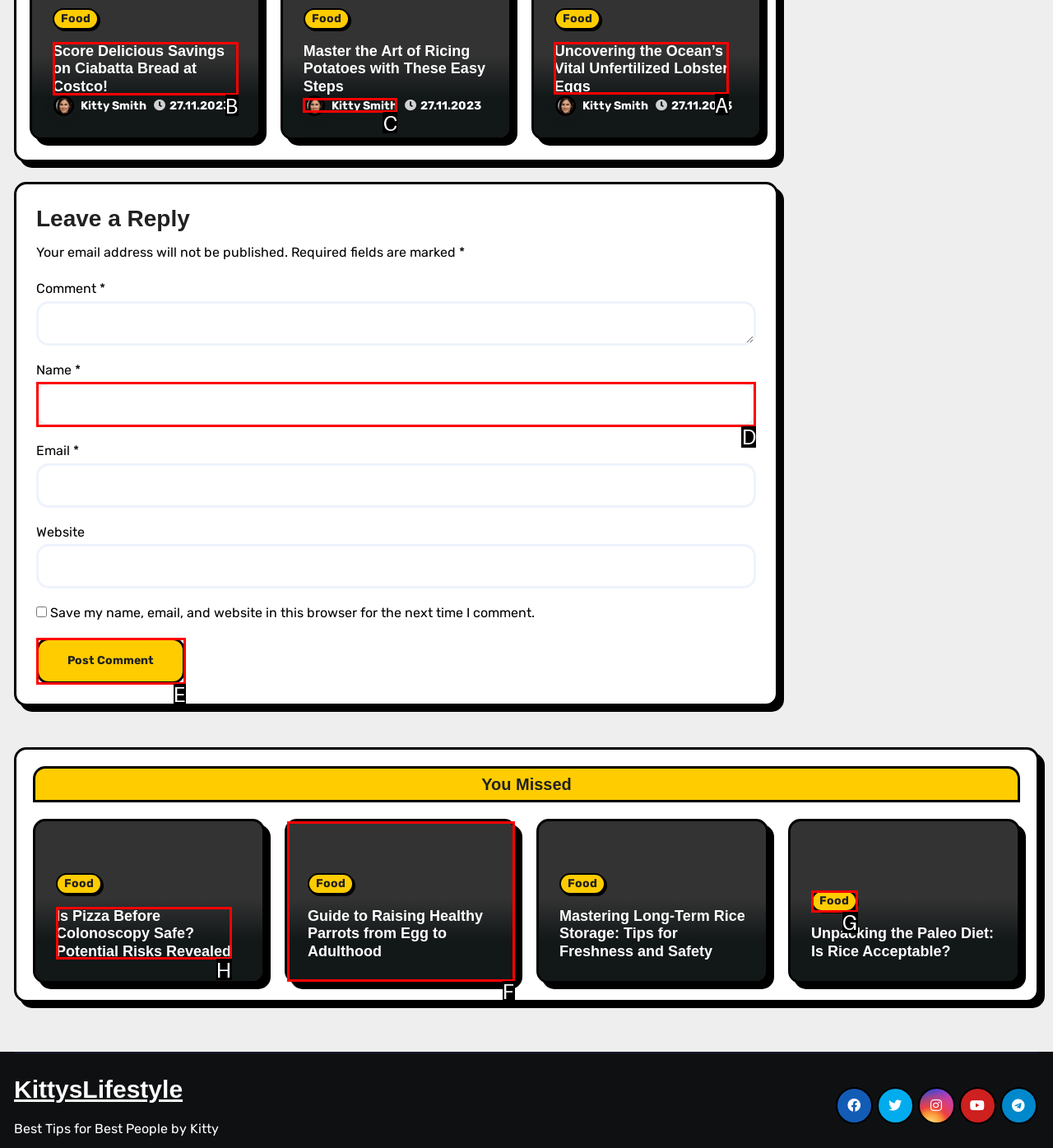For the given instruction: Read the article 'Score Delicious Savings on Ciabatta Bread at Costco!', determine which boxed UI element should be clicked. Answer with the letter of the corresponding option directly.

B